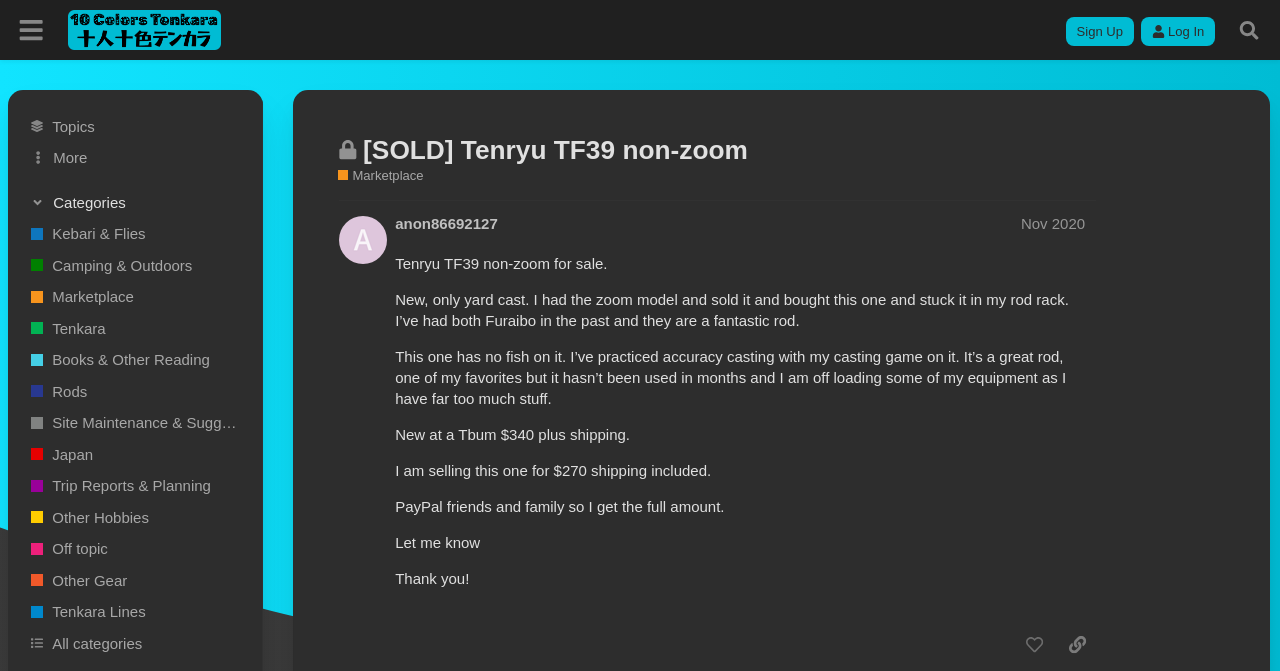Find the bounding box of the UI element described as: "​ Categories". The bounding box coordinates should be given as four float values between 0 and 1, i.e., [left, top, right, bottom].

[0.021, 0.285, 0.19, 0.318]